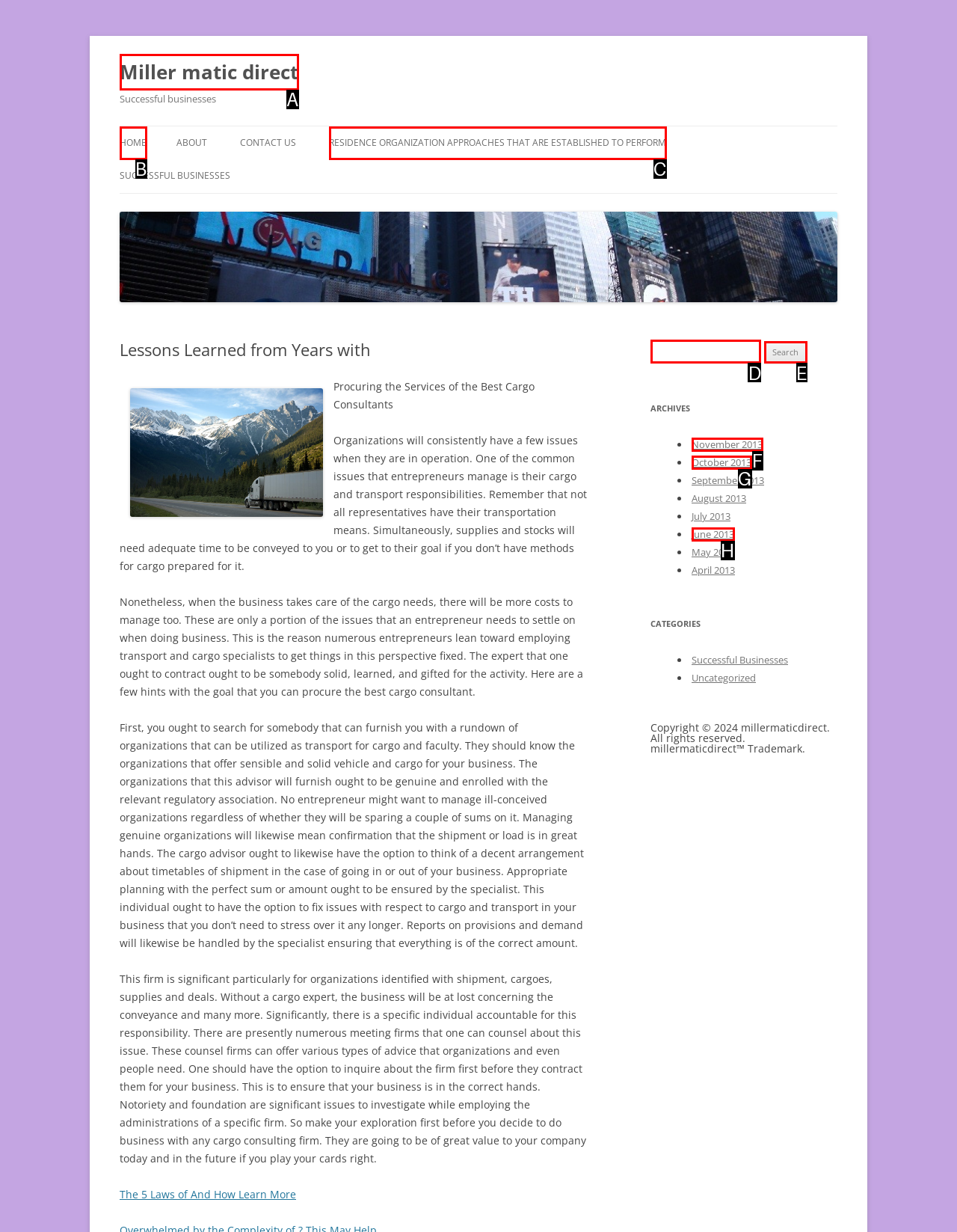Select the HTML element that needs to be clicked to perform the task: Search for something. Reply with the letter of the chosen option.

D